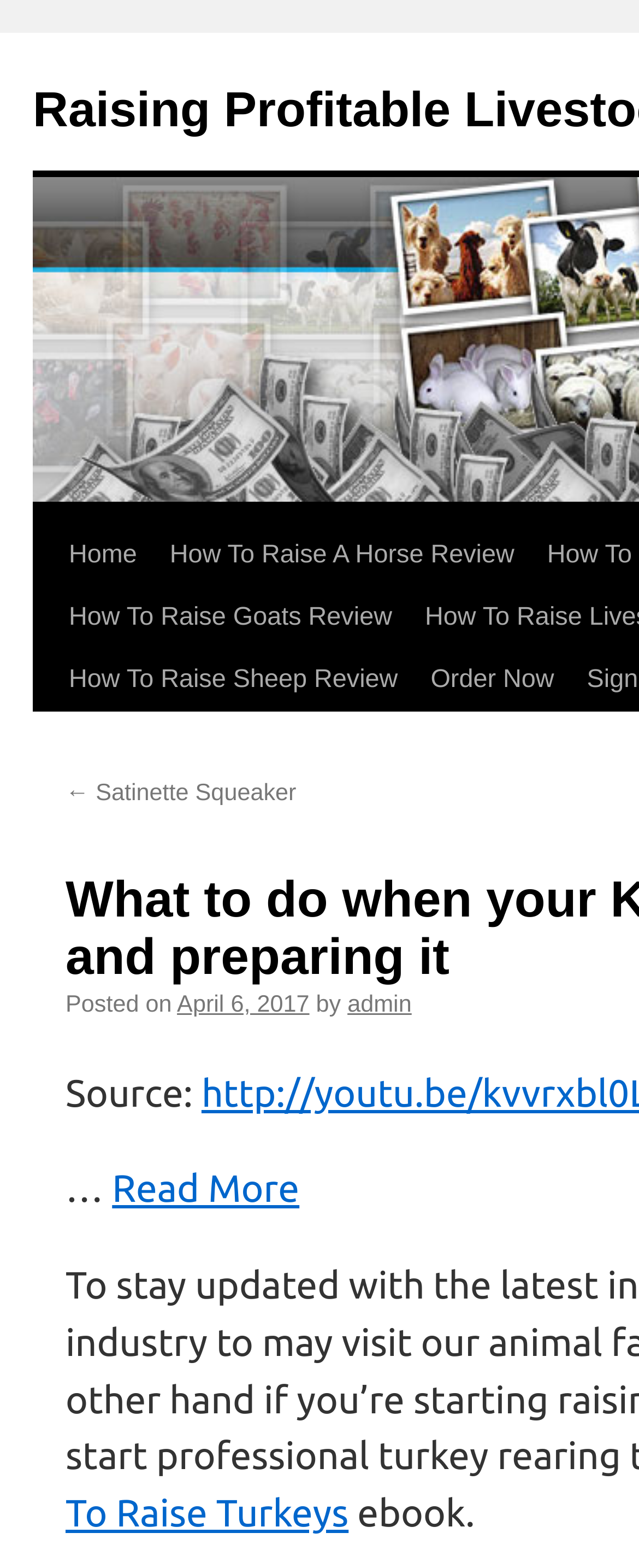Please provide a detailed answer to the question below based on the screenshot: 
What is the date of the latest article?

I looked for the date of the latest article, which is mentioned next to 'Posted on' and is linked as 'April 6, 2017'.